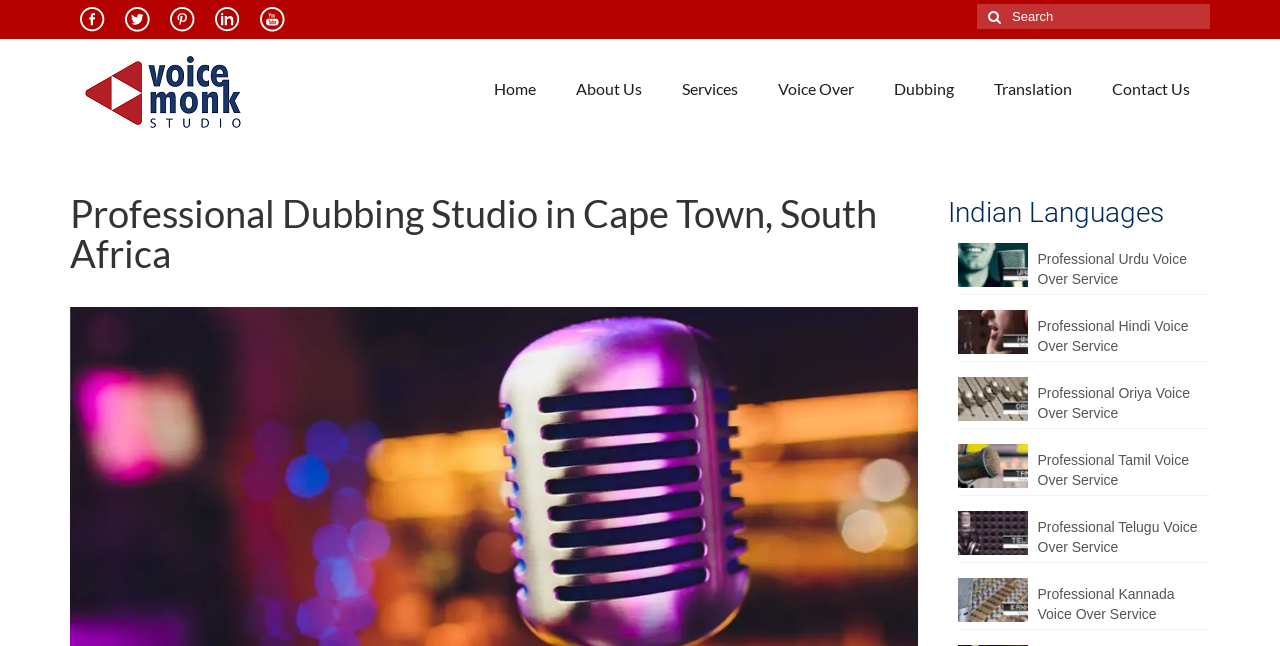Provide an in-depth description of the elements and layout of the webpage.

The webpage is about VoiceMonk, a professional dubbing studio in Cape Town, South Africa. At the top, there are five links with accompanying images, aligned horizontally, which seem to be social media links. Below these links, there is a search bar with a magnifying glass icon and a placeholder text "Search for:". 

On the left side, there is a logo of VoiceMonk Studio with a link to the homepage. Below the logo, there is a navigation menu with links to different pages, including "Home", "About Us", "Services", "Voice Over", "Dubbing", "Translation", and "Contact Us". 

The main content of the page is divided into two sections. The top section has a heading "Professional Dubbing Studio in Cape Town, South Africa" and seems to provide an introduction to the studio. The bottom section has a heading "Indian Languages" and lists various Indian languages, including Urdu, Hindi, Oriya, Tamil, Telugu, and Kannada, each with an image and a link to a page providing professional voice-over services for that language.